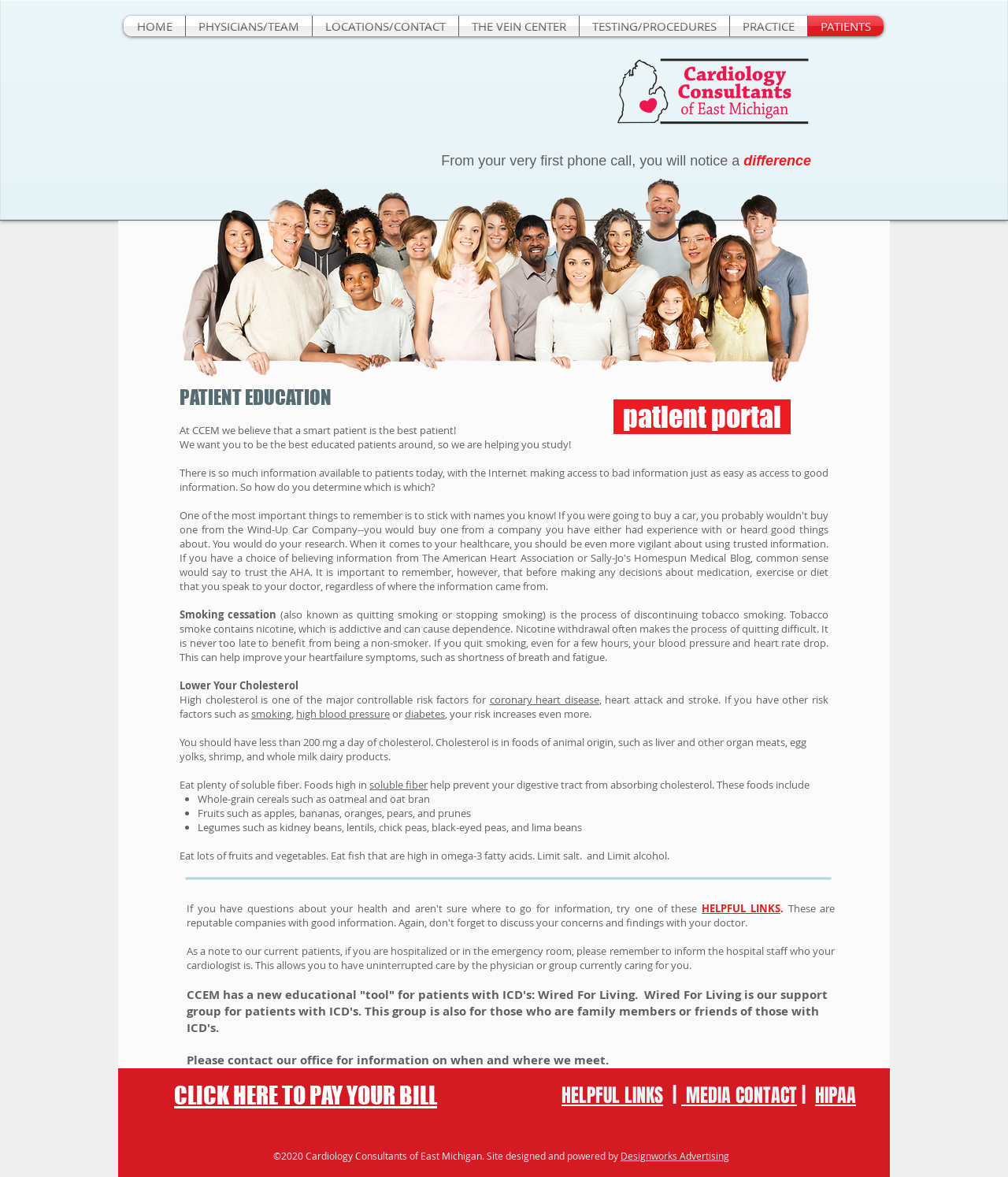Please find the bounding box coordinates of the section that needs to be clicked to achieve this instruction: "Click PATIENT EDUCATION".

[0.178, 0.328, 0.822, 0.348]